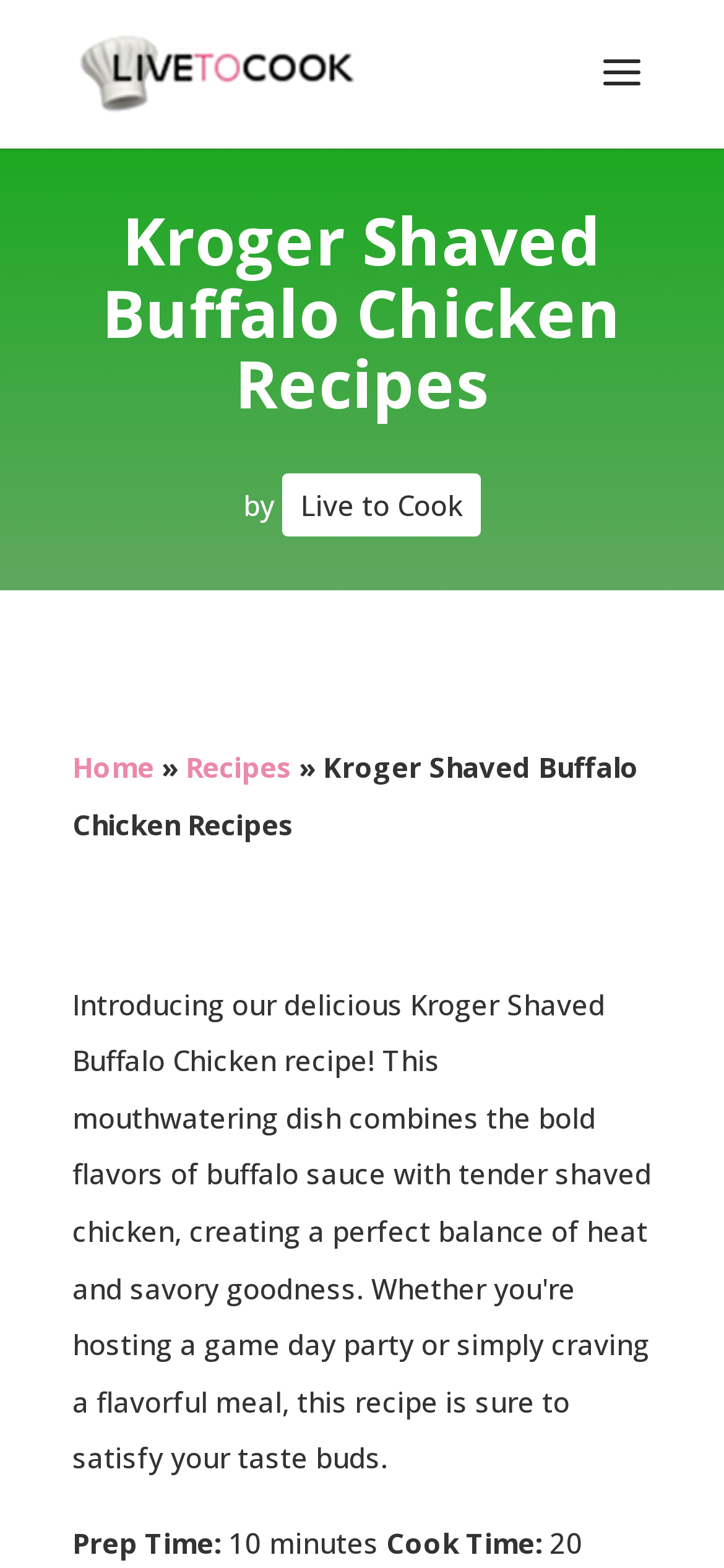What type of recipes are featured on this website?
Please provide an in-depth and detailed response to the question.

I inferred the type of recipes by looking at the main heading 'Kroger Shaved Buffalo Chicken Recipes' and the link 'Recipes' in the breadcrumb navigation, which suggests that the website features cooking recipes.